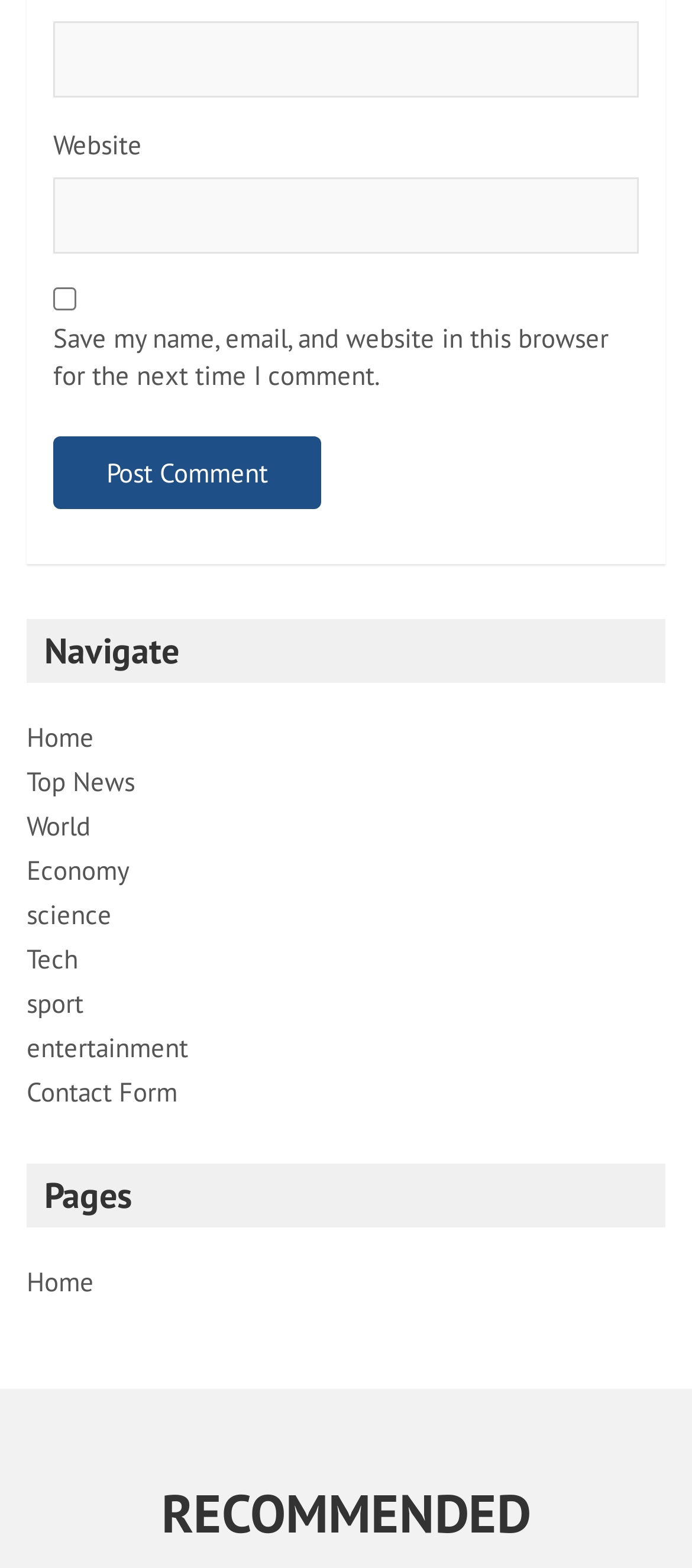What is the purpose of the checkbox?
Provide a detailed and extensive answer to the question.

The checkbox is labeled 'Save my name, email, and website in this browser for the next time I comment.' This suggests that its purpose is to save the user's comment information for future use.